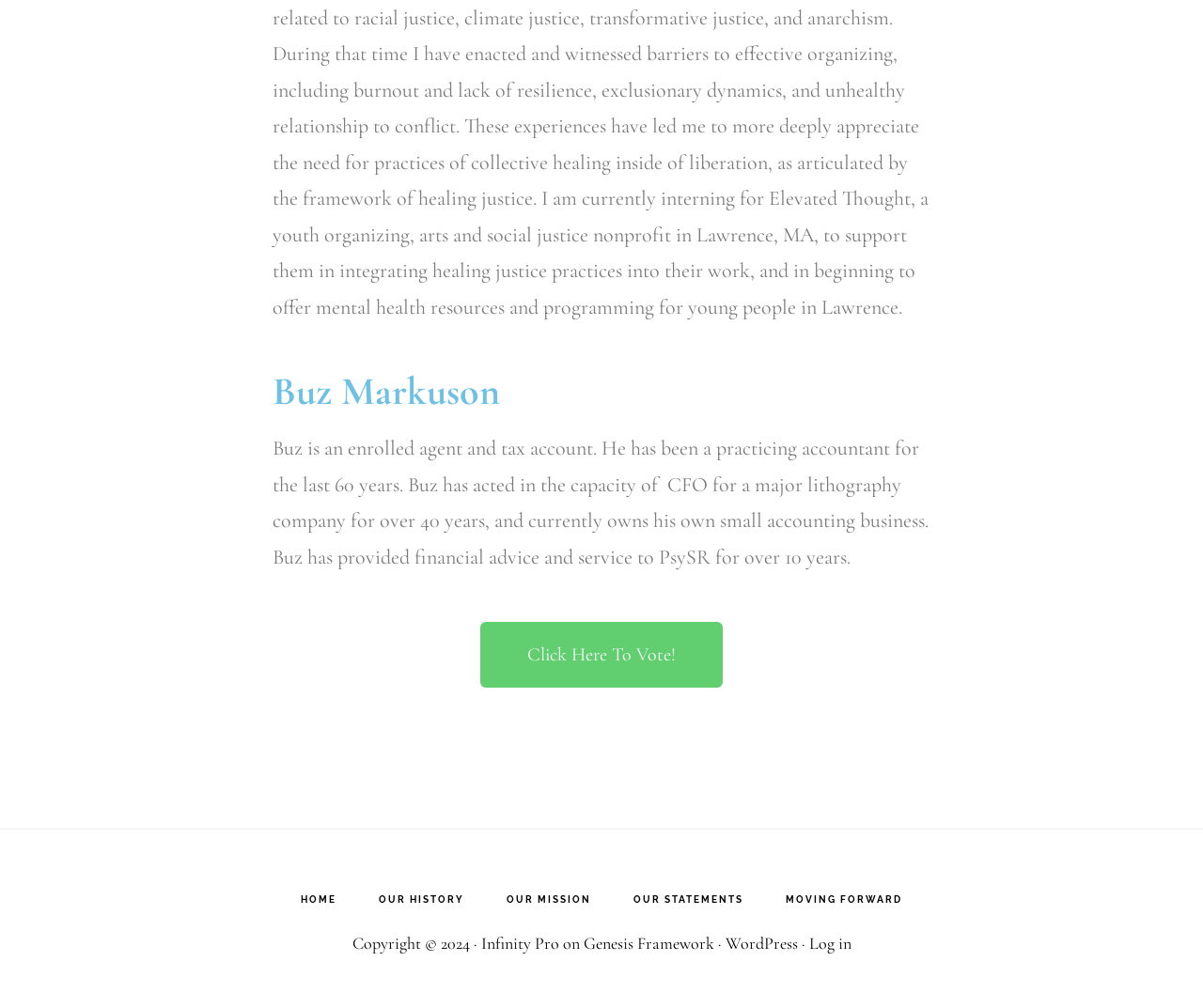Bounding box coordinates are specified in the format (top-left x, top-left y, bottom-right x, bottom-right y). All values are floating point numbers bounded between 0 and 1. Please provide the bounding box coordinate of the region this sentence describes: Genesis Framework

[0.485, 0.926, 0.593, 0.946]